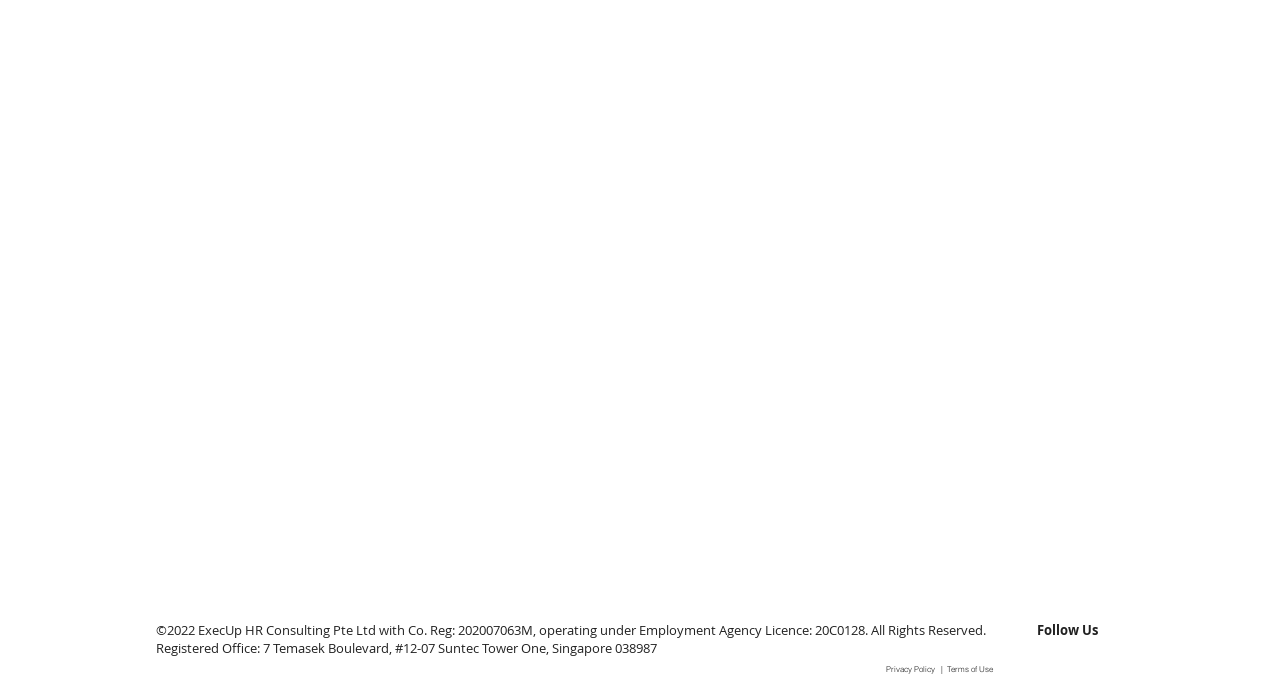What is the title of the second heading?
Look at the image and respond with a one-word or short phrase answer.

Terms of Use